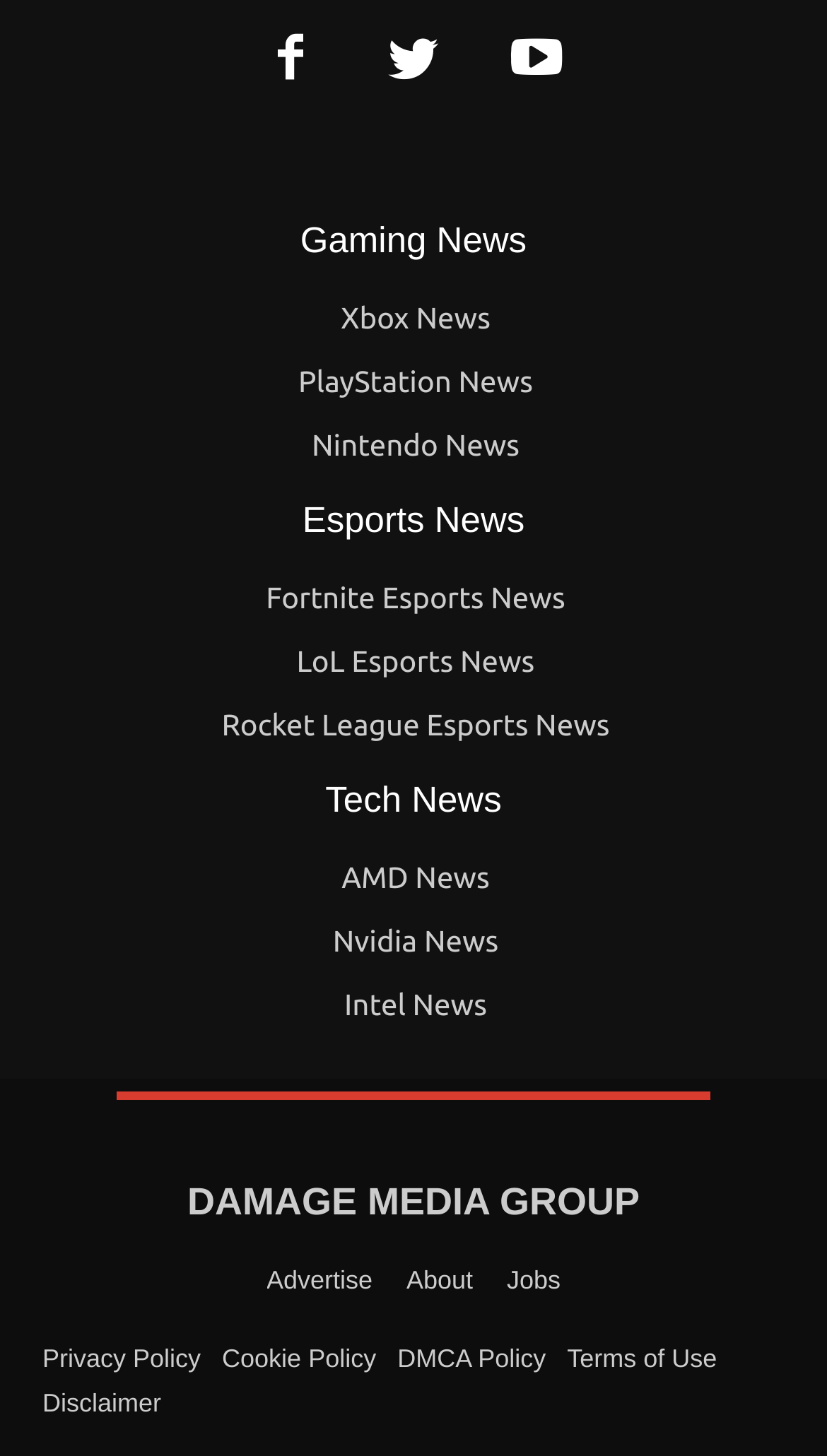For the given element description Xbox News, determine the bounding box coordinates of the UI element. The coordinates should follow the format (top-left x, top-left y, bottom-right x, bottom-right y) and be within the range of 0 to 1.

[0.051, 0.196, 0.949, 0.24]